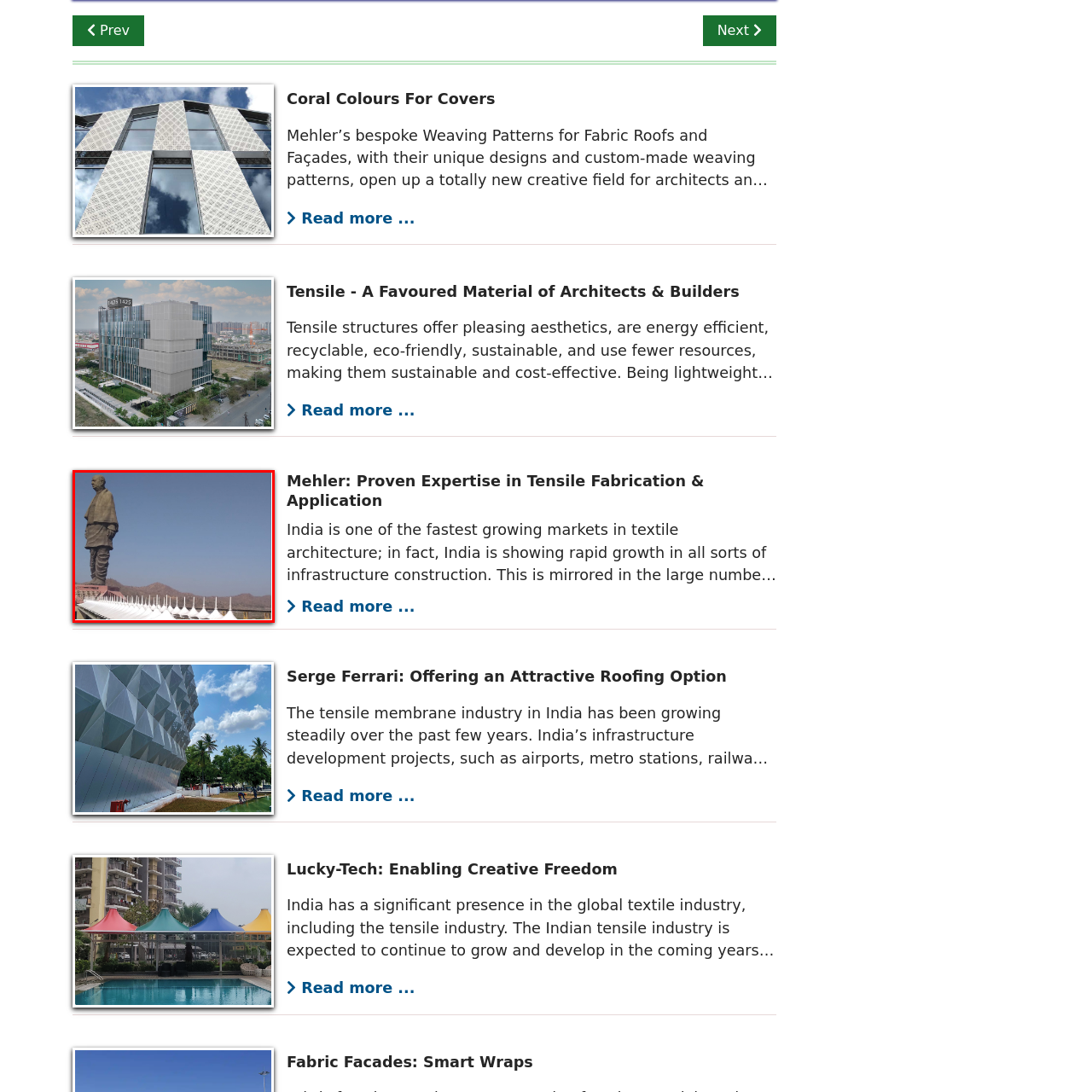Inspect the area enclosed by the red box and reply to the question using only one word or a short phrase: 
What is the natural element in the backdrop?

Rolling hills